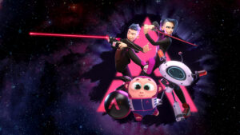Give a meticulous account of what the image depicts.

The image features a vibrant and dynamic scene set against a cosmic backdrop, showcasing three animated characters. Two of them are gripping lightsabers, poised for action, while the third character appears as a small, round, robotic creature with a friendly demeanor. All three characters exude a sense of adventure, surrounded by a burst of colorful energy that enhances the excitement of the scene. The juxtaposition of these characters suggests a playful yet thrilling narrative, possibly within the context of an intergalactic storyline or animated series focused on exploration and action. This artistic representation reflects a blend of humor and intensity, likely appealing to fans of animation and science fiction.